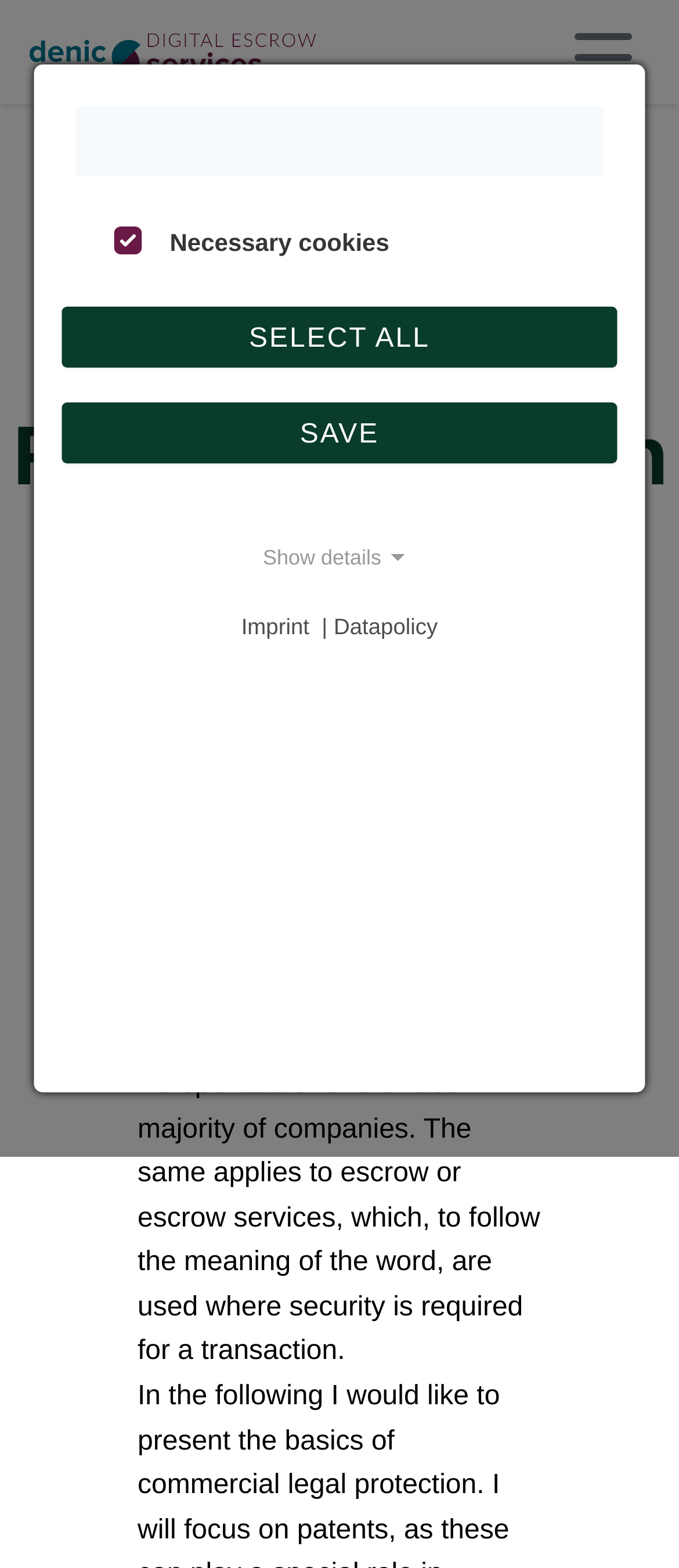Find the bounding box coordinates for the HTML element described as: "Back". The coordinates should consist of four float values between 0 and 1, i.e., [left, top, right, bottom].

[0.051, 0.111, 0.327, 0.158]